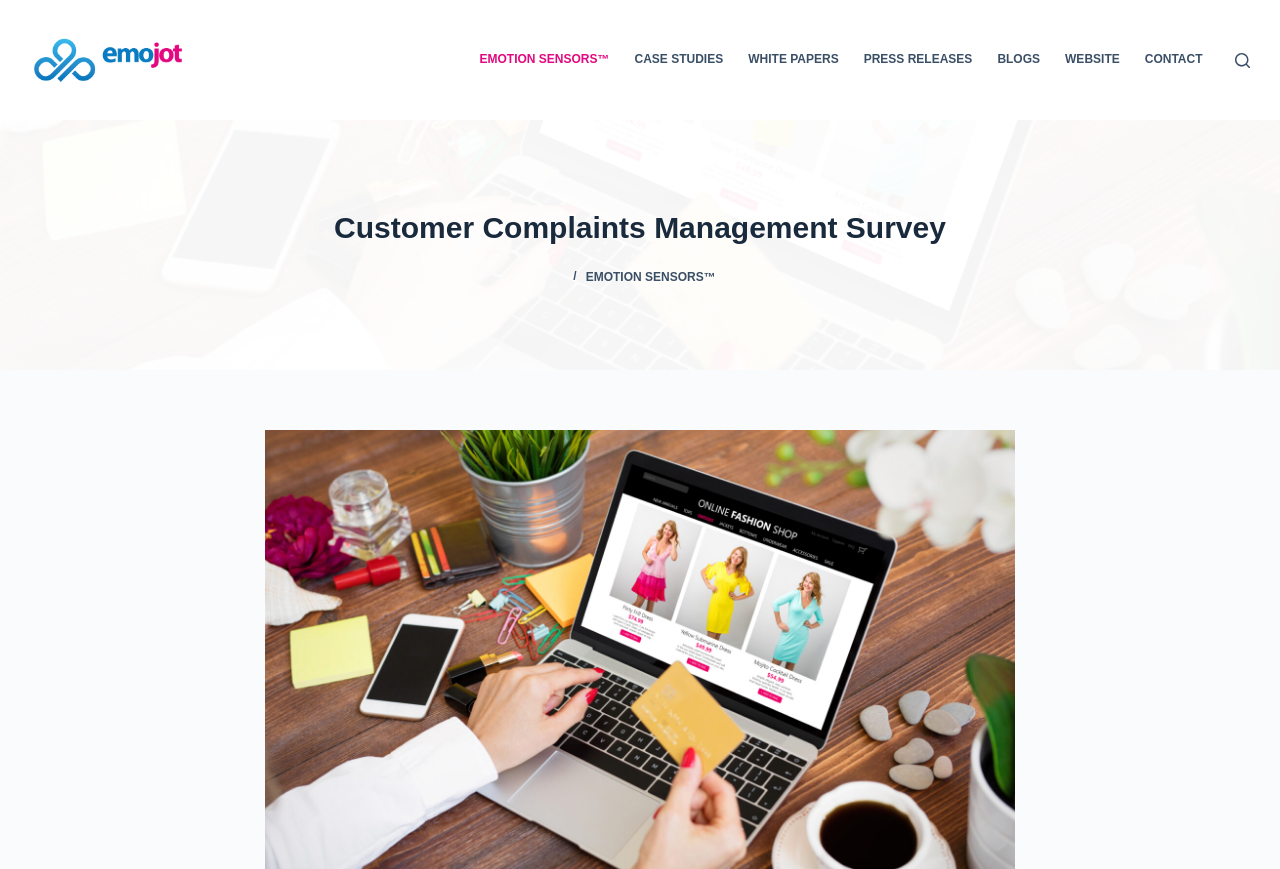What is the purpose of the button at the top right corner?
Look at the image and answer the question using a single word or phrase.

Open search form